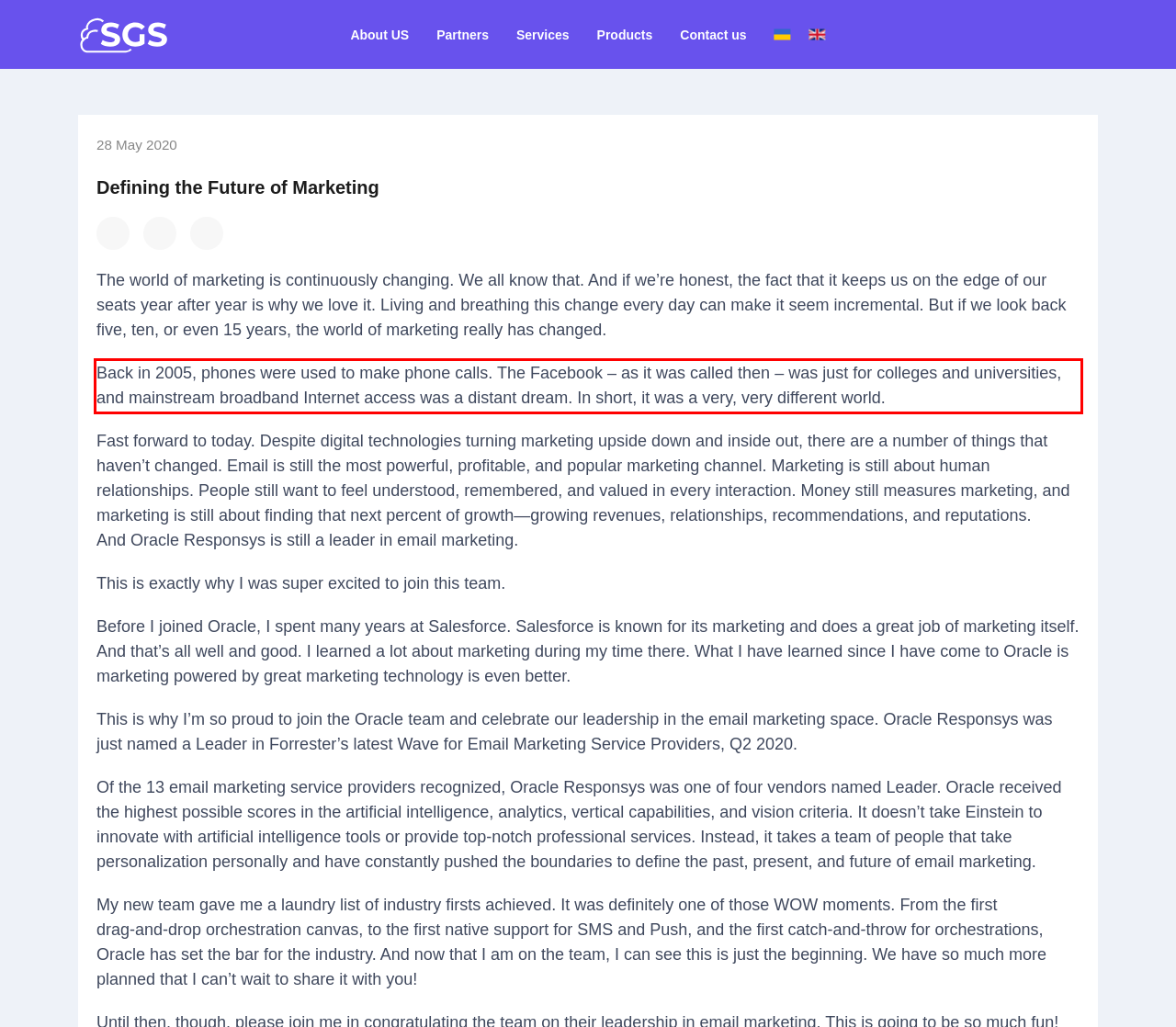The screenshot you have been given contains a UI element surrounded by a red rectangle. Use OCR to read and extract the text inside this red rectangle.

Back in 2005, phones were used to make phone calls. The Facebook – as it was called then – was just for colleges and universities, and mainstream broadband Internet access was a distant dream. In short, it was a very, very different world.